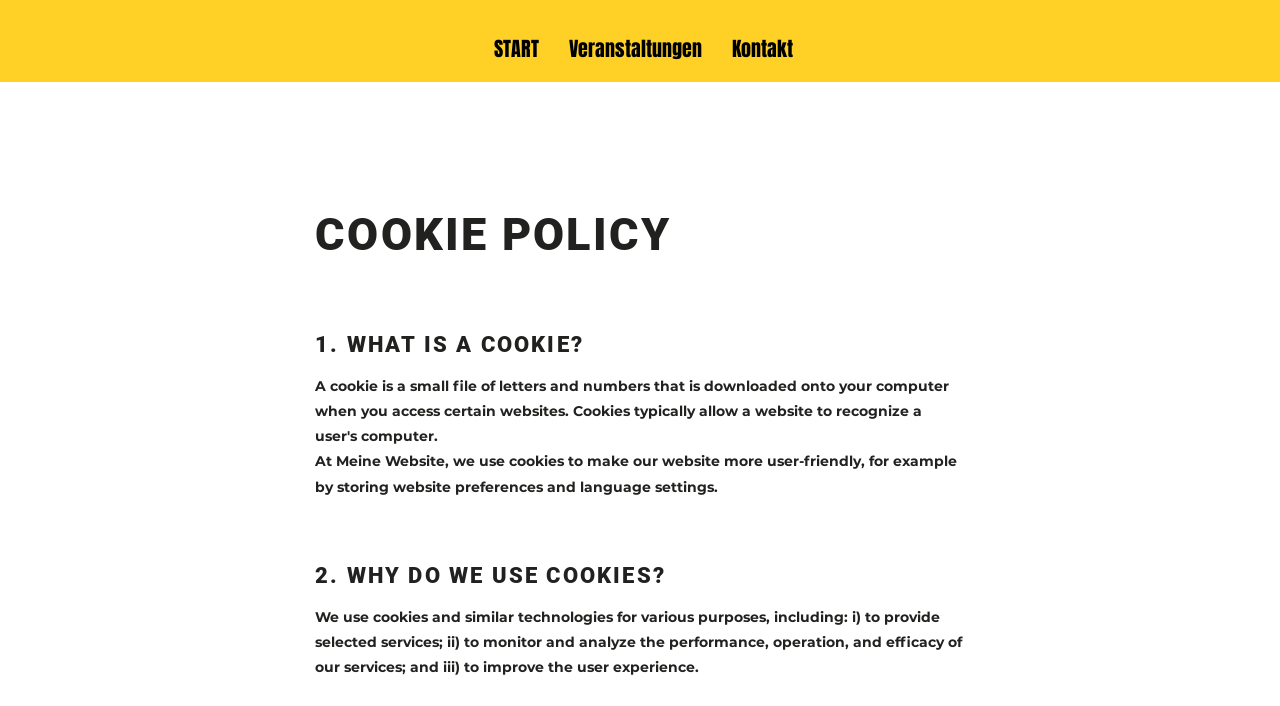Please analyze the image and give a detailed answer to the question:
What is the first topic discussed in the COOKIE POLICY?

The COOKIE POLICY section starts with the question '1. WHAT IS A COOKIE?' which is followed by an explanation of what a cookie is.